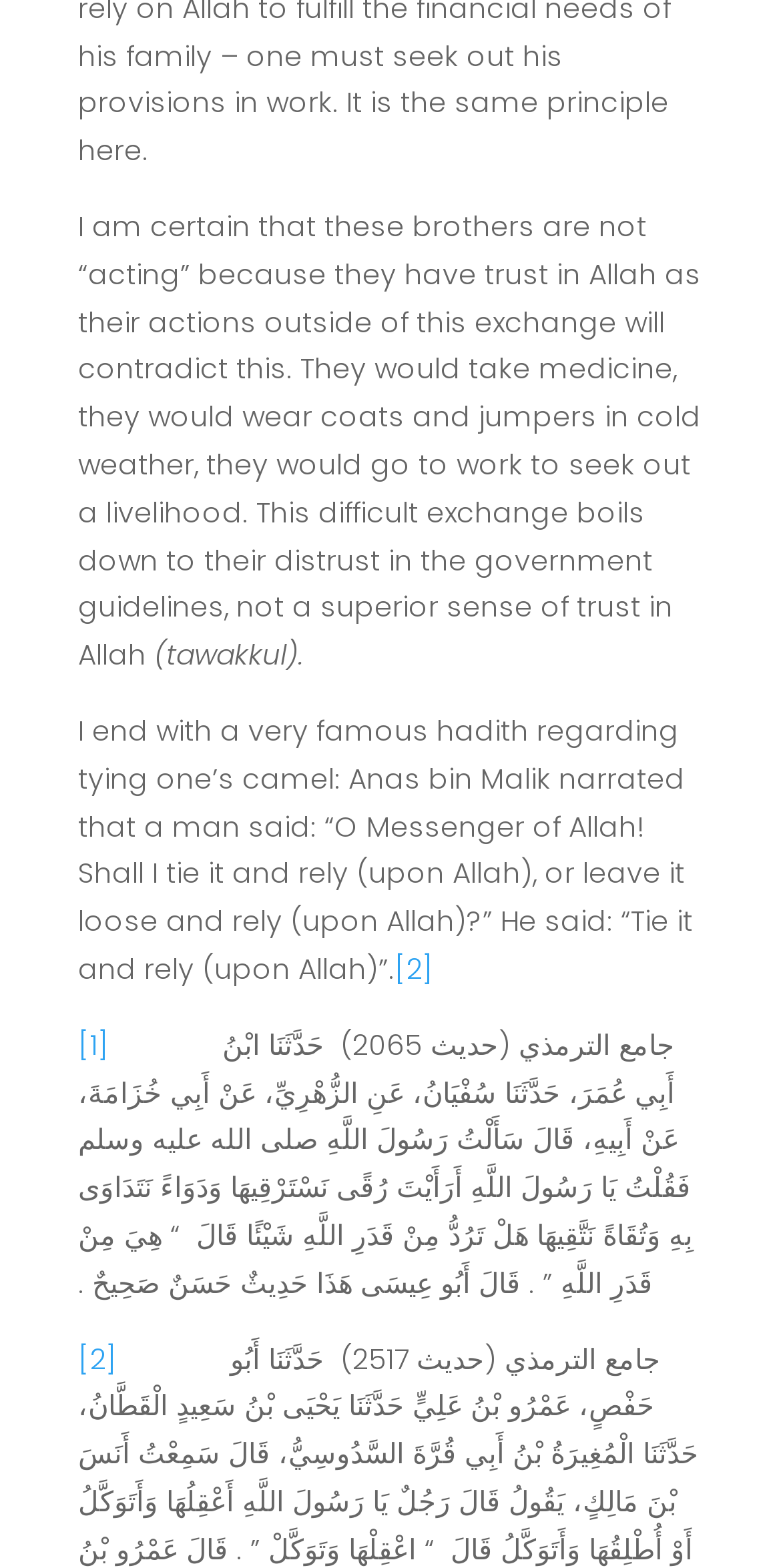Answer the question in one word or a short phrase:
What is the language of the text?

Arabic and English